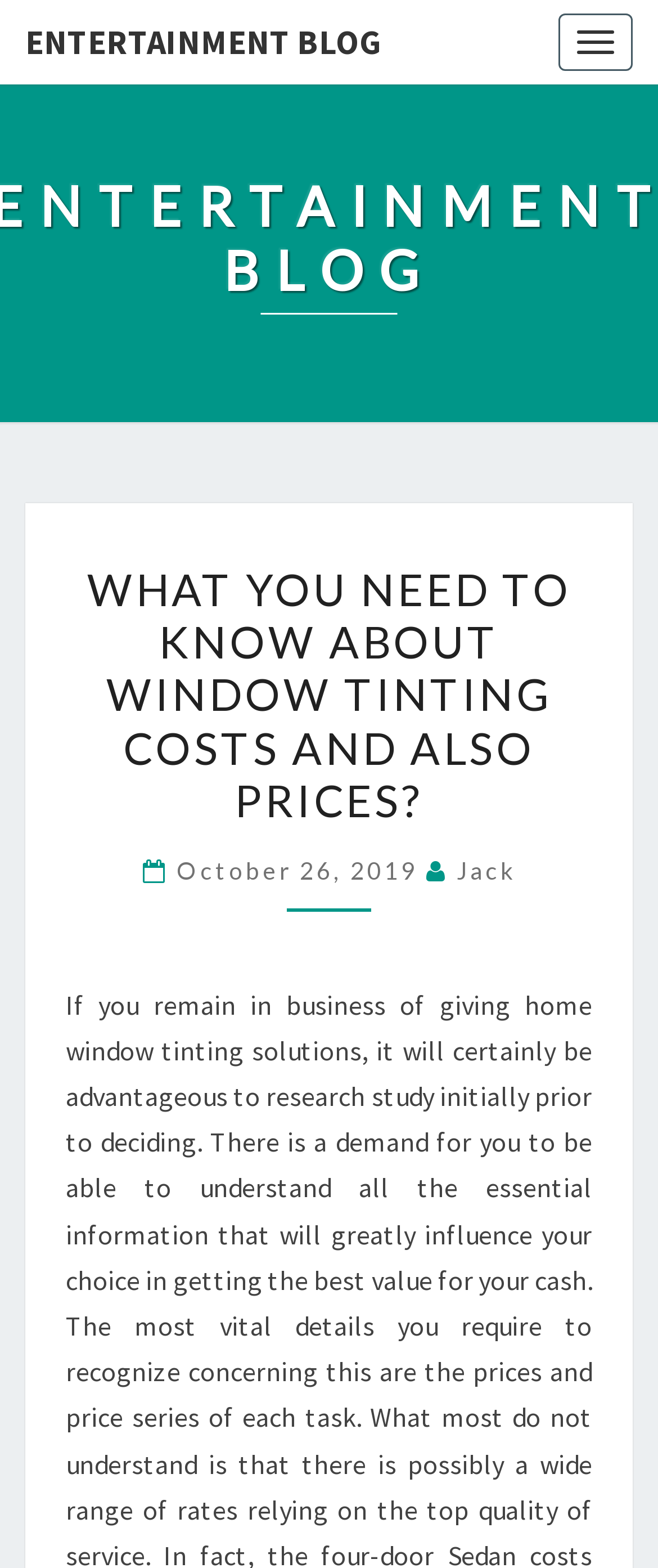Who is the author of the blog post?
Give a single word or phrase as your answer by examining the image.

Jack